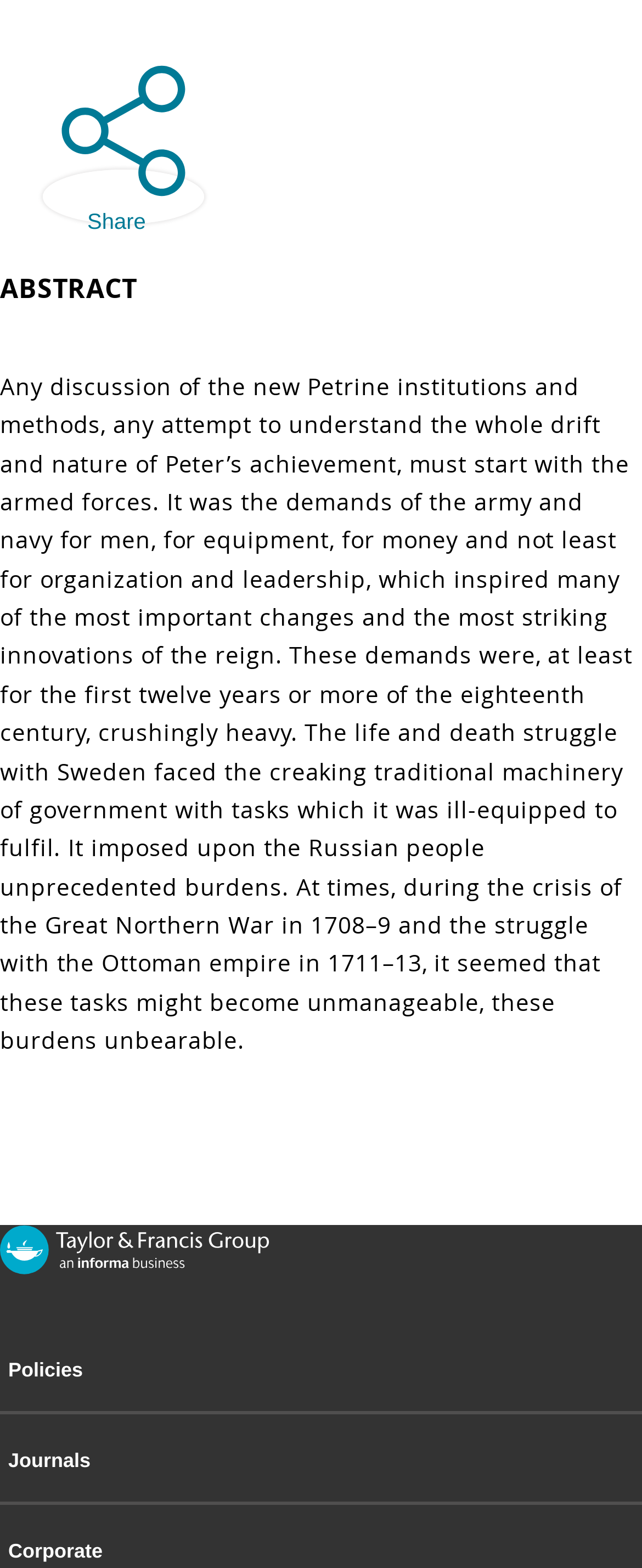Please answer the following question as detailed as possible based on the image: 
What is the main topic of the text?

The main topic of the text is Petrine institutions, which can be inferred from the heading 'ABSTRACT' and the content of the StaticText element, which discusses the new Petrine institutions and methods.